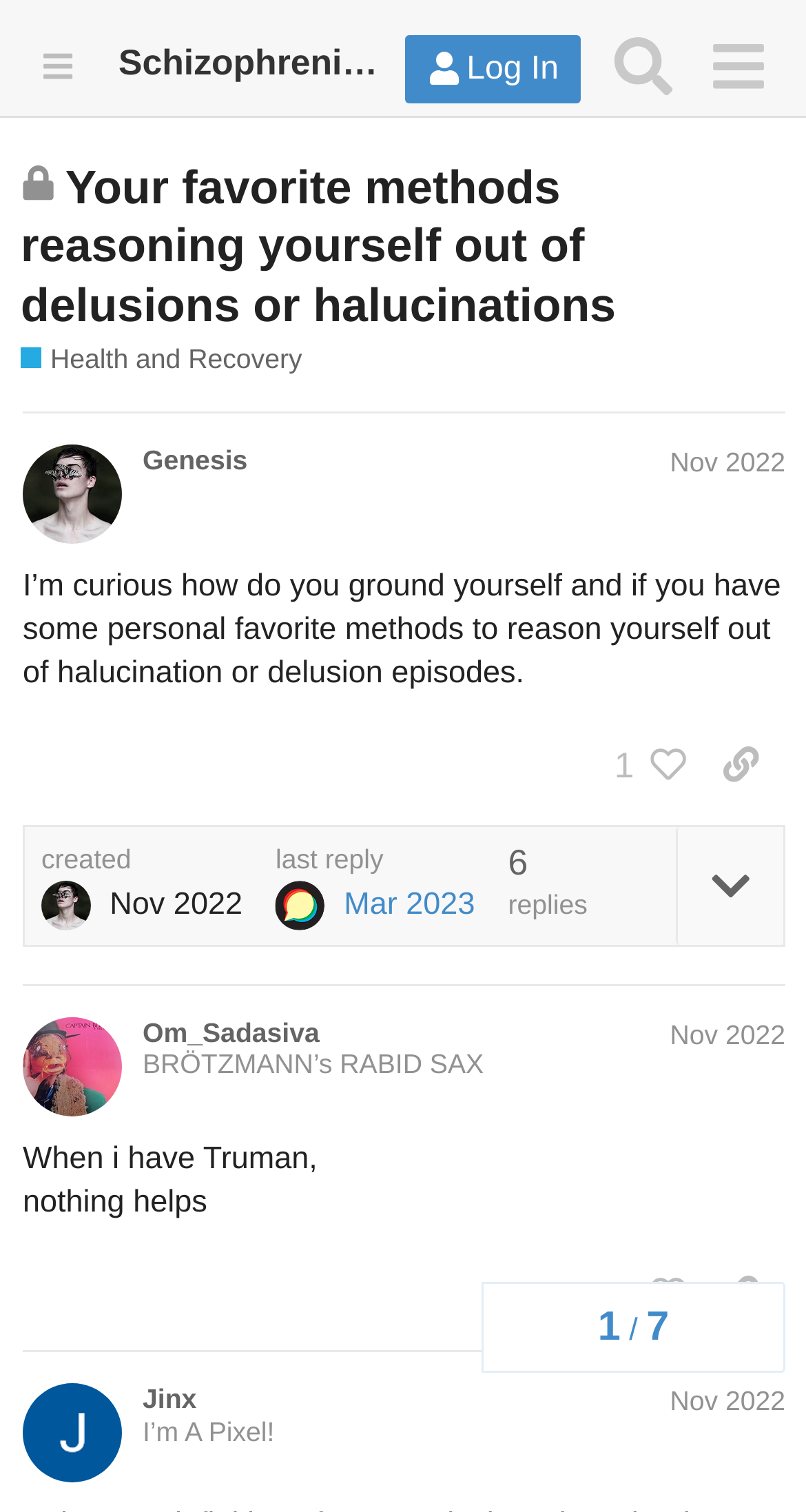Can you show the bounding box coordinates of the region to click on to complete the task described in the instruction: "View the topic 'Your favorite methods reasoning yourself out of delusions or halucinations'"?

[0.026, 0.105, 0.764, 0.219]